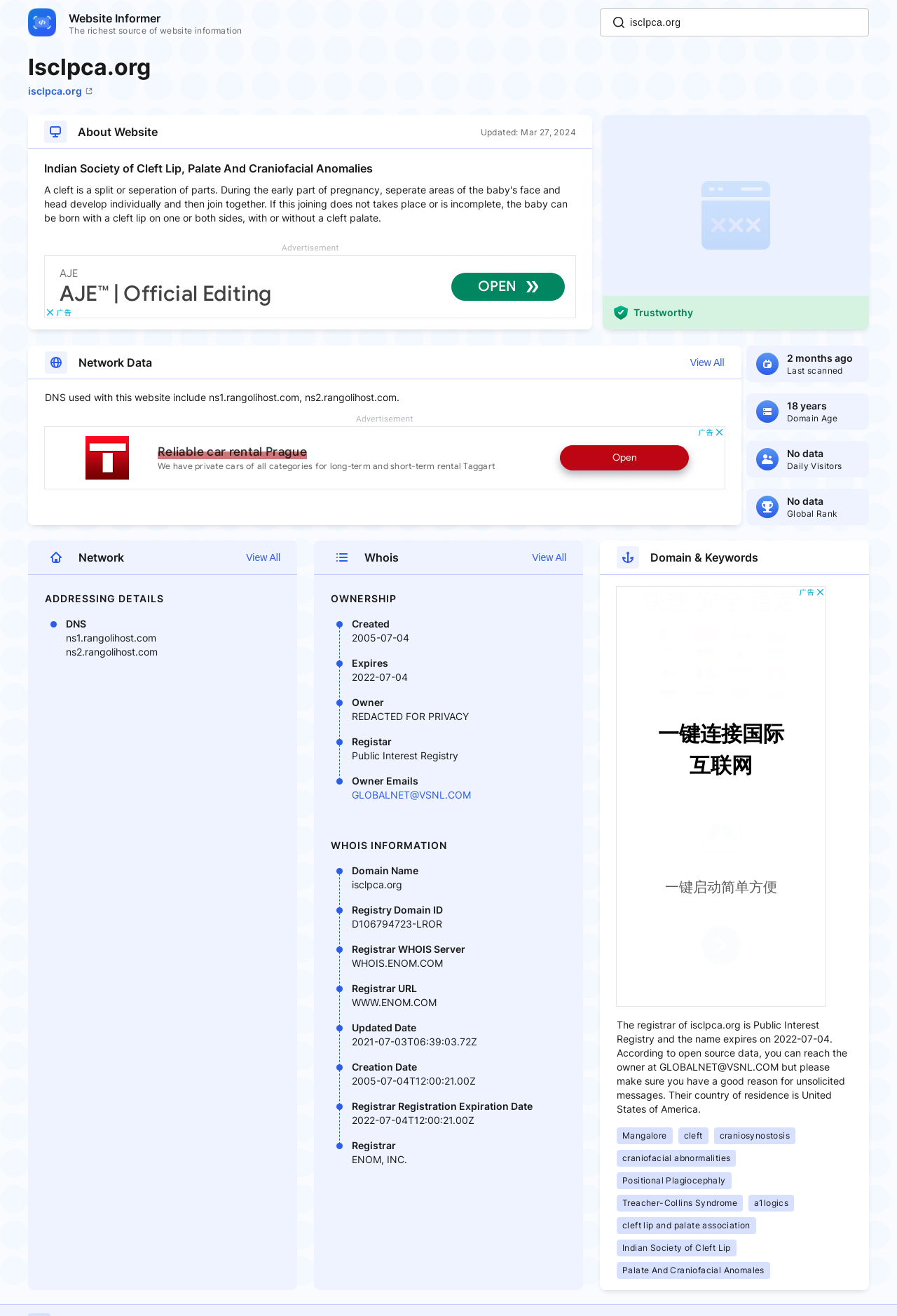What is the updated date of the website?
Give a thorough and detailed response to the question.

I found the answer by looking at the top of the webpage, where it says 'Updated: Mar 27, 2024'.